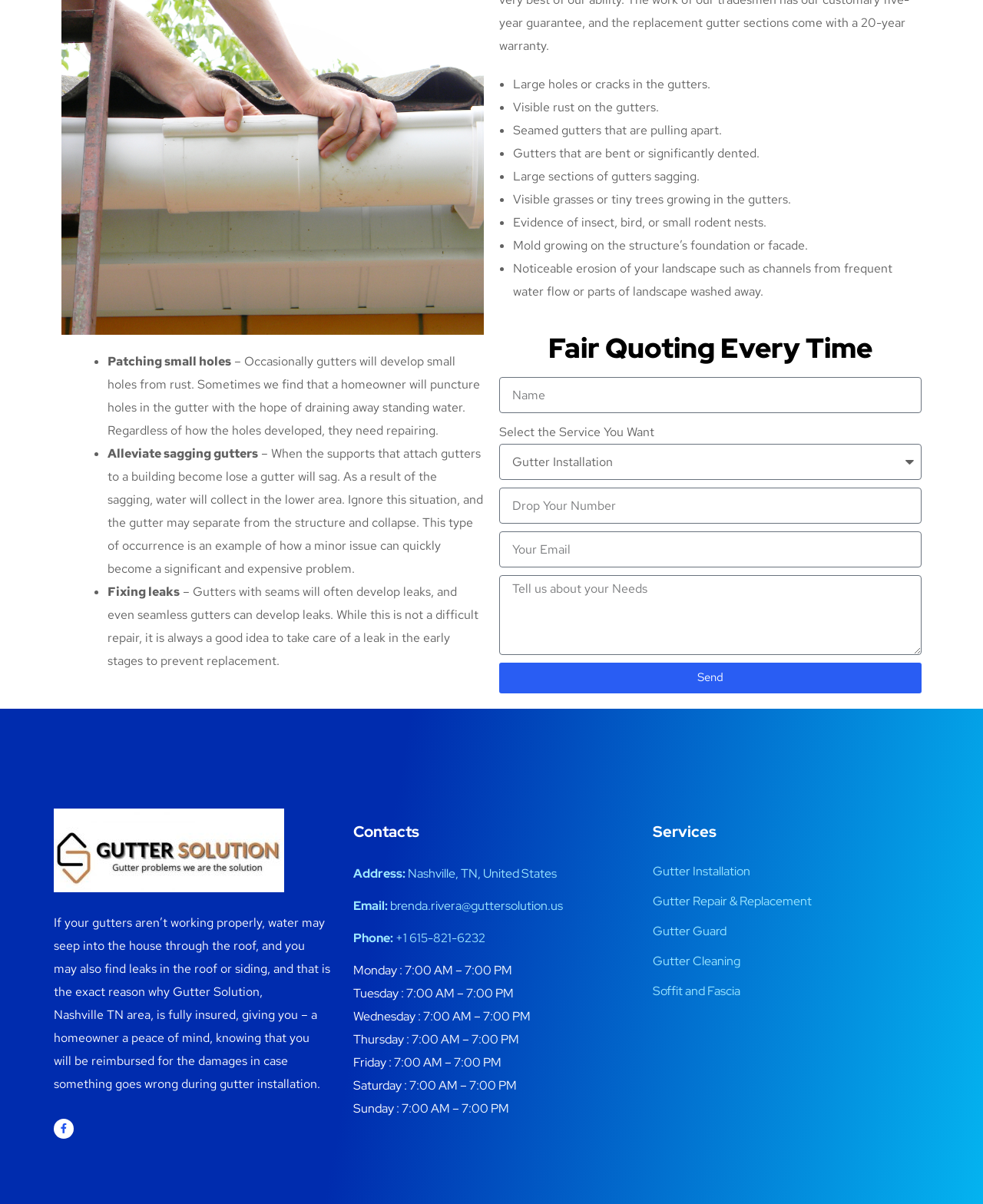Please answer the following question using a single word or phrase: What services does Gutter Solution offer?

Gutter Installation, Repair, Guard, Cleaning, Soffit and Fascia